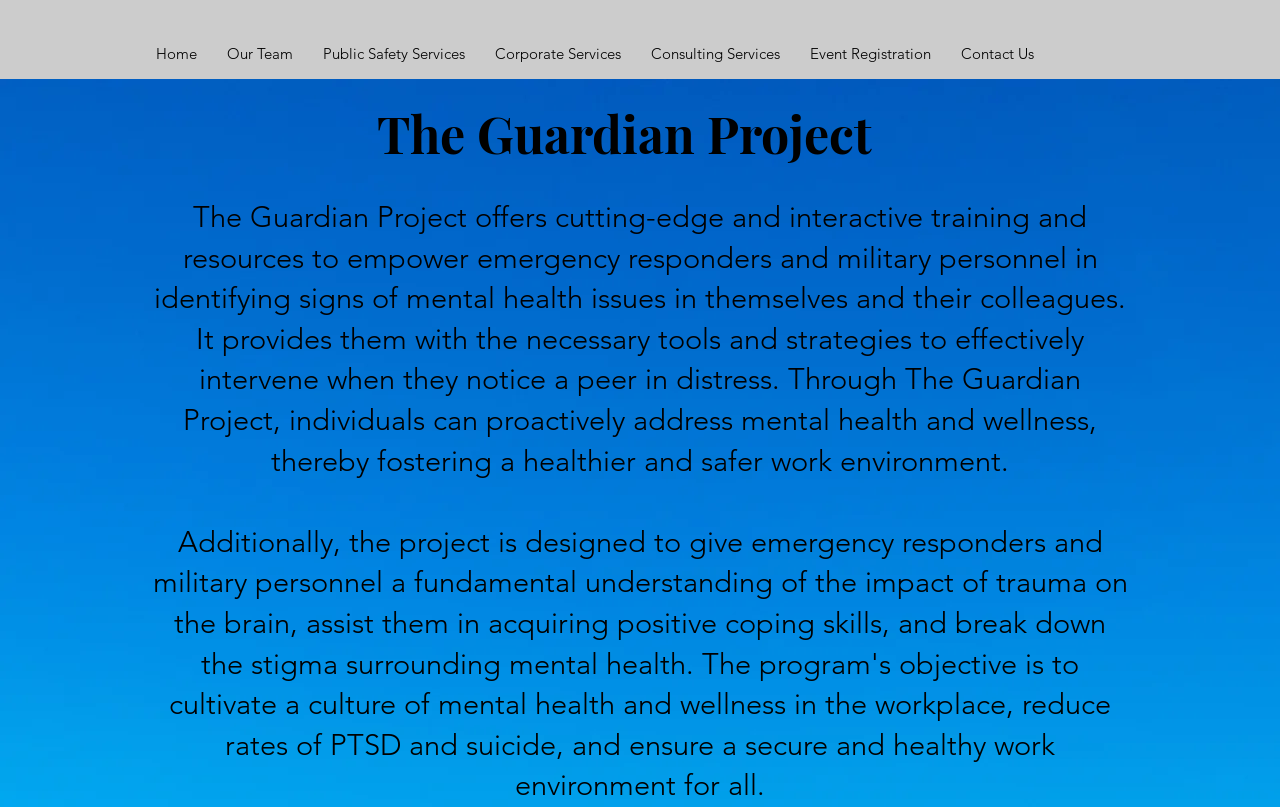Please extract the title of the webpage.

The Guardian Project 